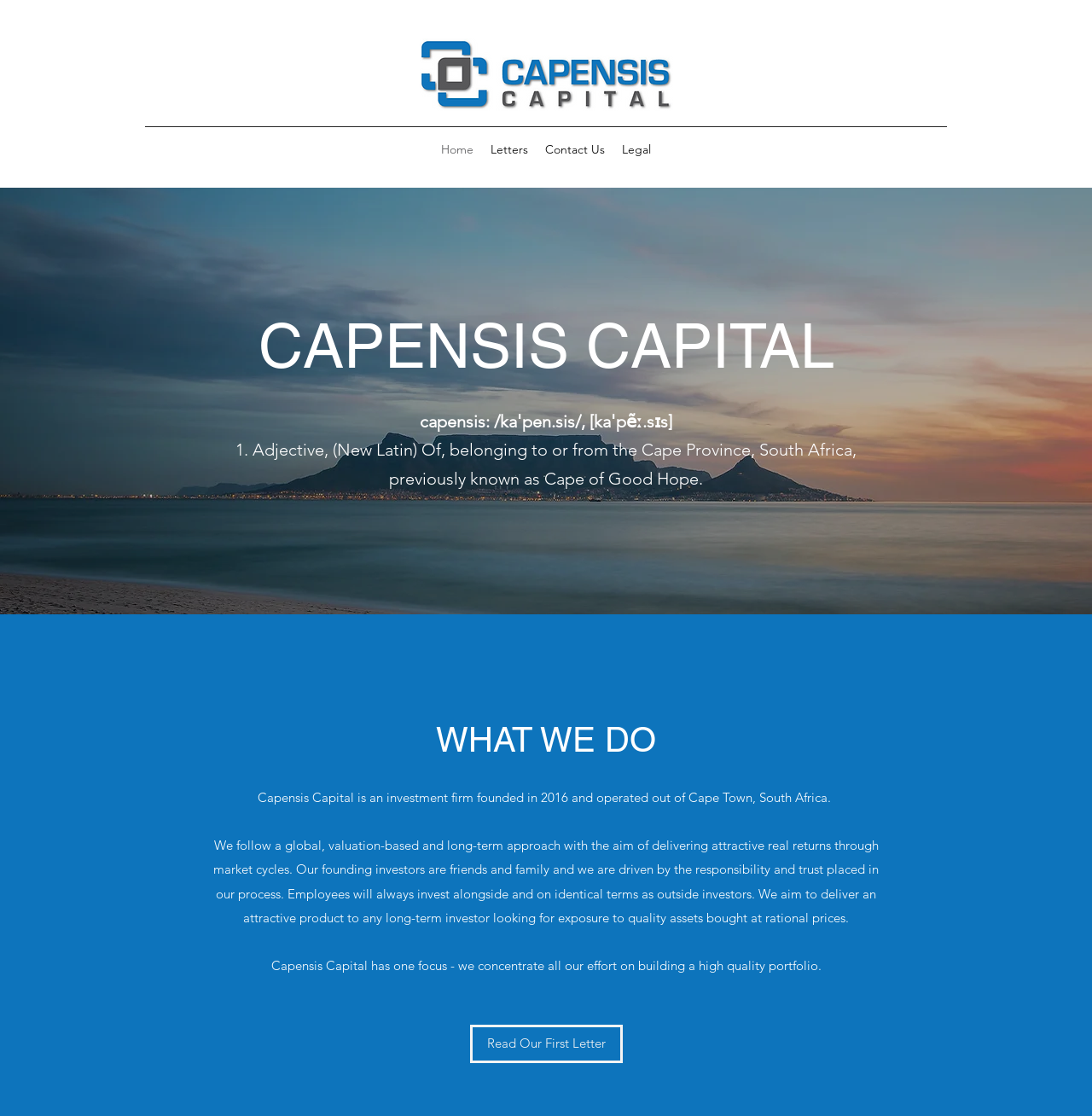Explain the webpage in detail, including its primary components.

The webpage is about Capensis Capital, a Cape Town-based investment firm founded in 2016. At the top left corner, there is a Capensis logo, which is an image link. Next to the logo, there is a navigation menu with four links: Home, Letters, Contact Us, and Legal. 

Below the navigation menu, there is a large background image that spans the entire width of the page. On top of this image, there is a heading that reads "CAPENSIS CAPITAL" in a prominent font. 

To the right of the heading, there is a brief description of the word "Capensis" in a smaller font, explaining its origin and meaning. Below this description, there is another paragraph that provides more information about the word "Capensis".

Further down the page, there is a heading that reads "WHAT WE DO". Below this heading, there are three paragraphs of text that describe the investment firm's approach, philosophy, and focus. The text explains that the firm follows a global, valuation-based, and long-term approach, aiming to deliver attractive real returns through market cycles. 

At the bottom of the page, there is a link that reads "Read Our First Letter", which is likely a call-to-action for visitors to learn more about the firm's investment approach.